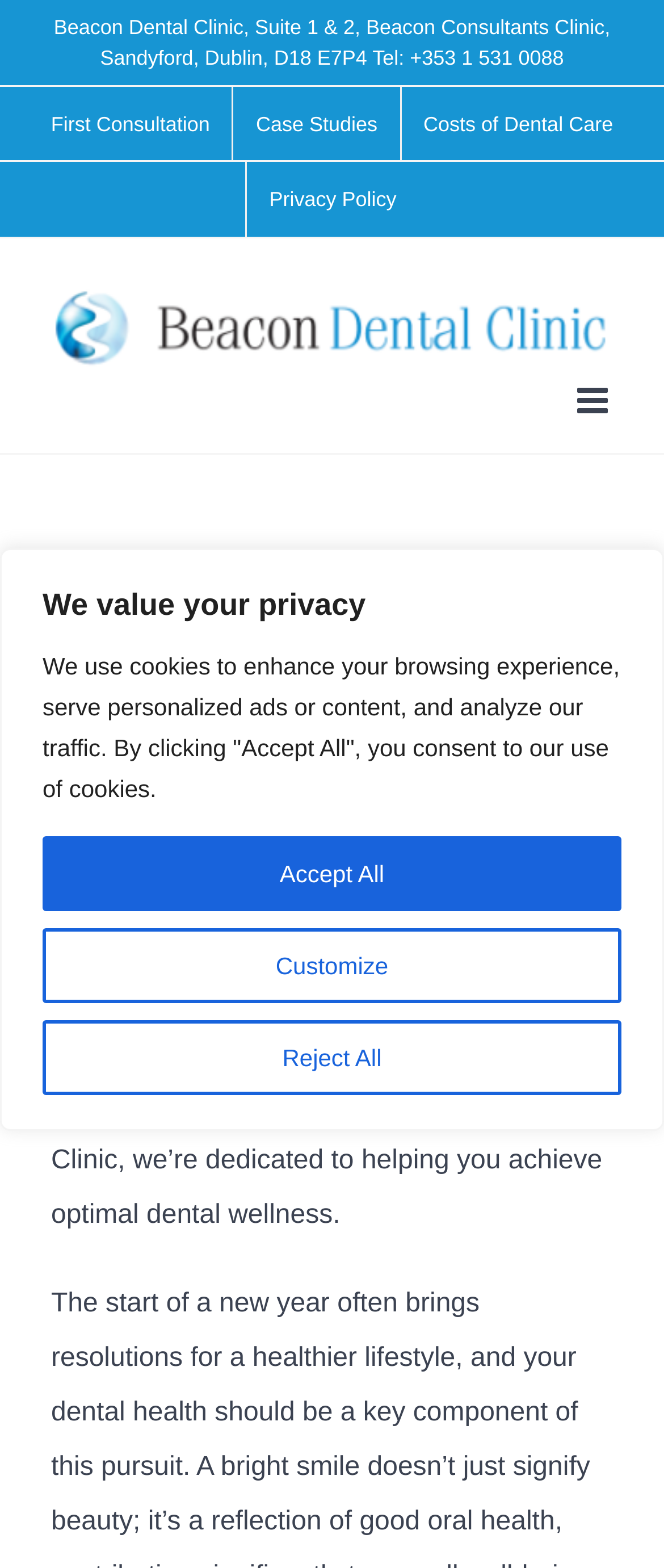Identify the bounding box coordinates for the UI element described by the following text: "+353 1 531 0088". Provide the coordinates as four float numbers between 0 and 1, in the format [left, top, right, bottom].

[0.617, 0.03, 0.849, 0.045]